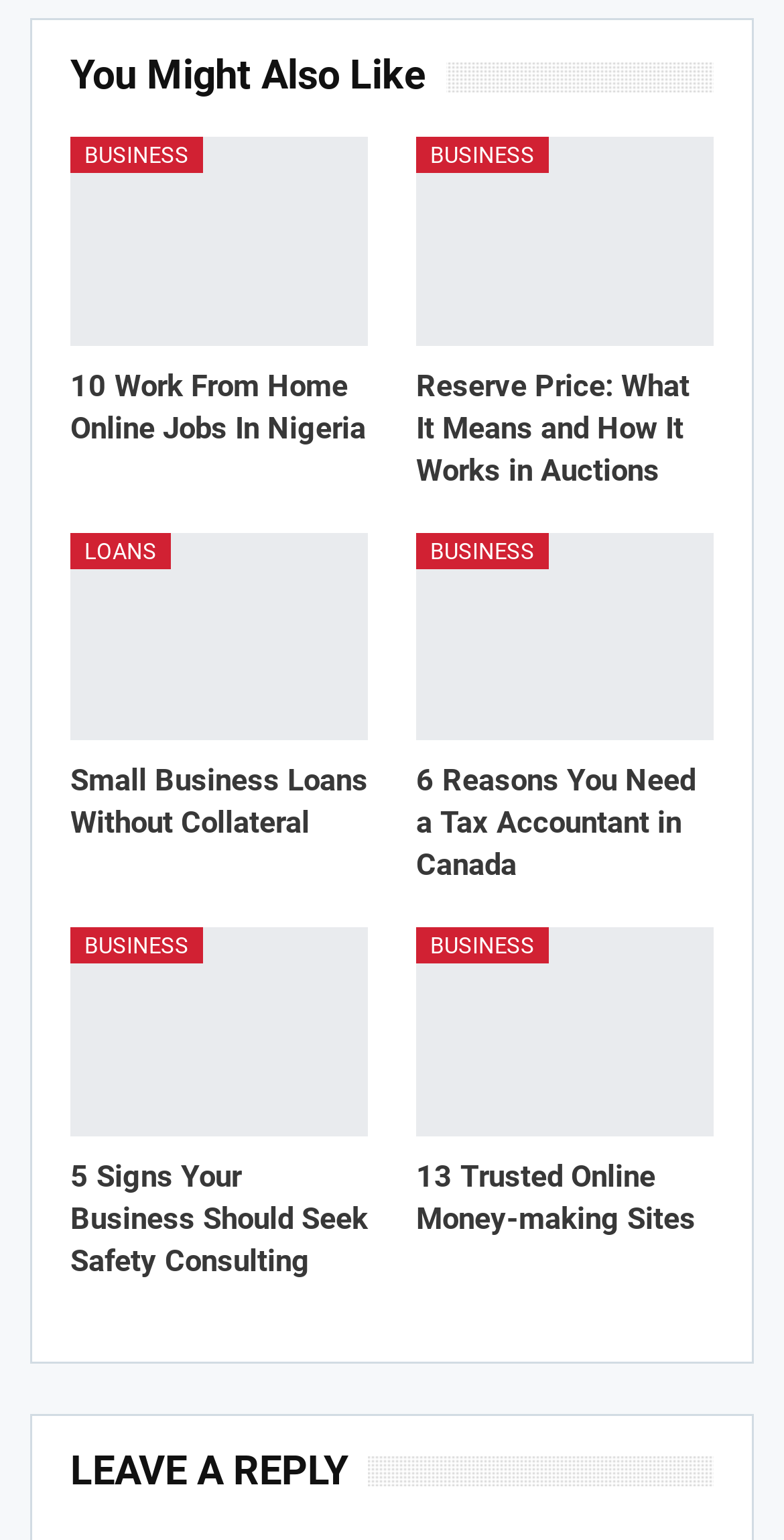Please identify the coordinates of the bounding box for the clickable region that will accomplish this instruction: "View Racing games".

None